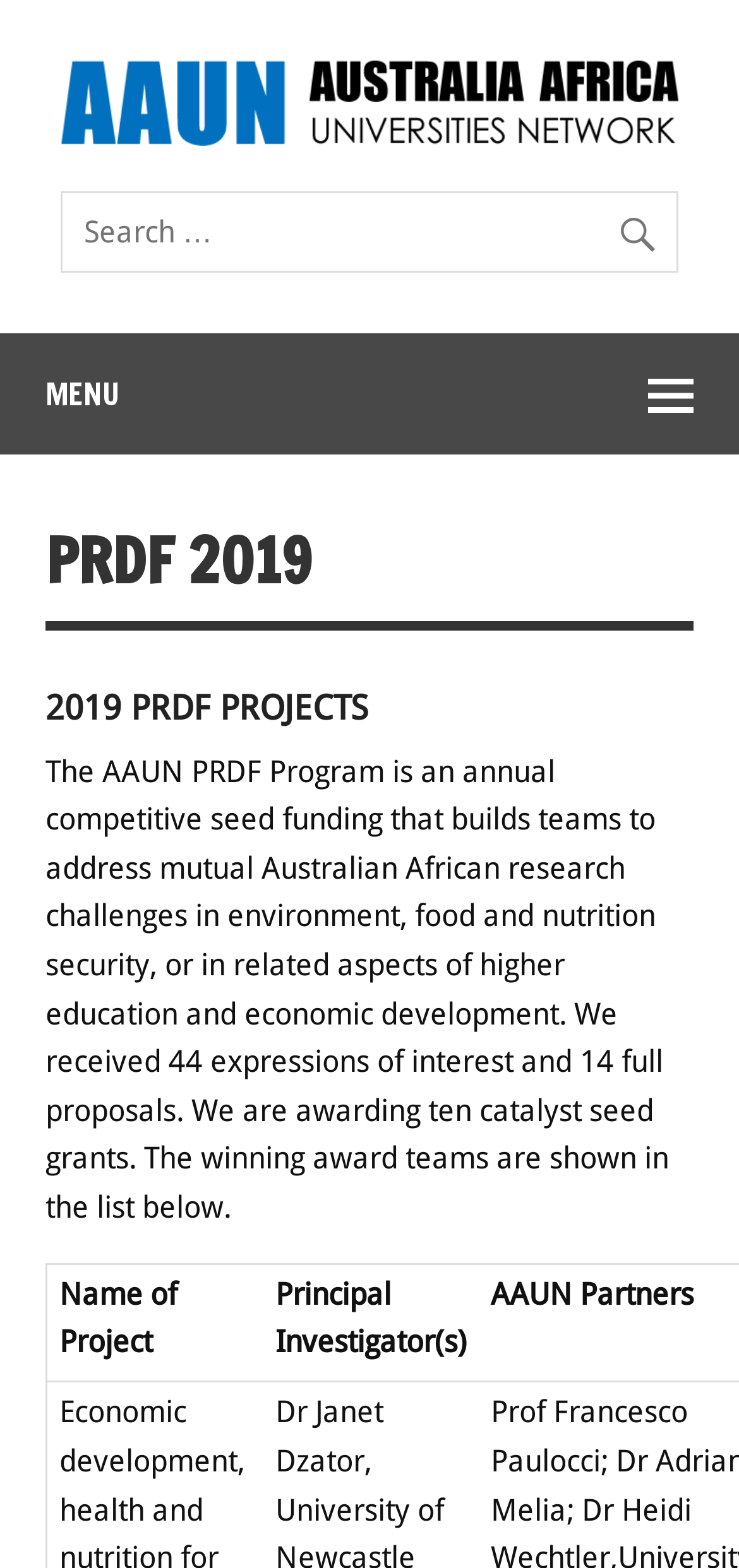What is the theme of the research challenges addressed by the PRDF Program?
Please give a detailed answer to the question using the information shown in the image.

The webpage states that the AAUN PRDF Program addresses mutual Australian-African research challenges in environment, food and nutrition security, or in related aspects of higher education and economic development.